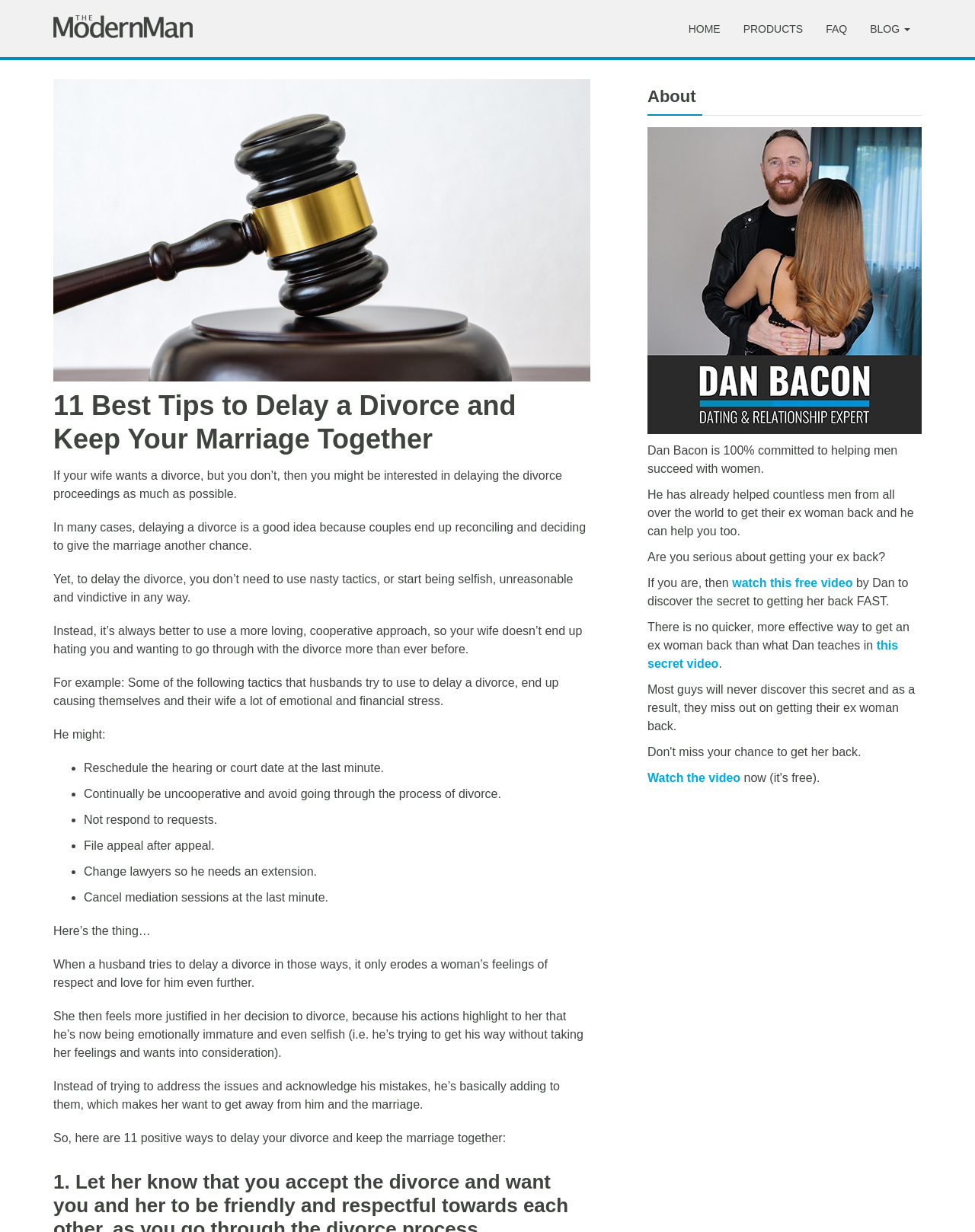Locate the bounding box of the UI element described by: "this secret video" in the given webpage screenshot.

[0.664, 0.519, 0.921, 0.544]